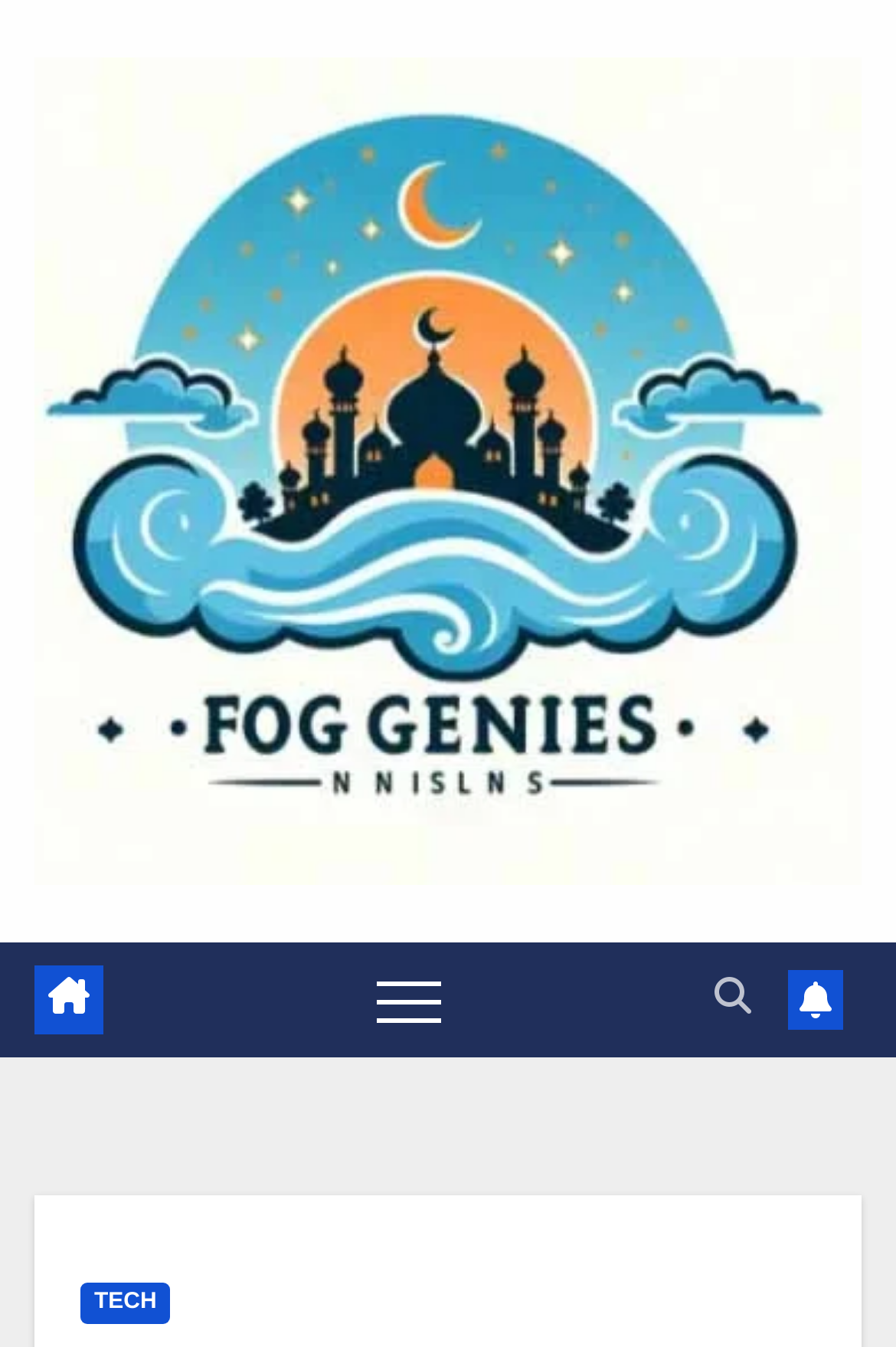Is the navigation menu expanded?
Please elaborate on the answer to the question with detailed information.

The navigation menu is not expanded because the 'Toggle navigation' button has an attribute 'expanded' set to 'False', indicating that the menu is not currently expanded.